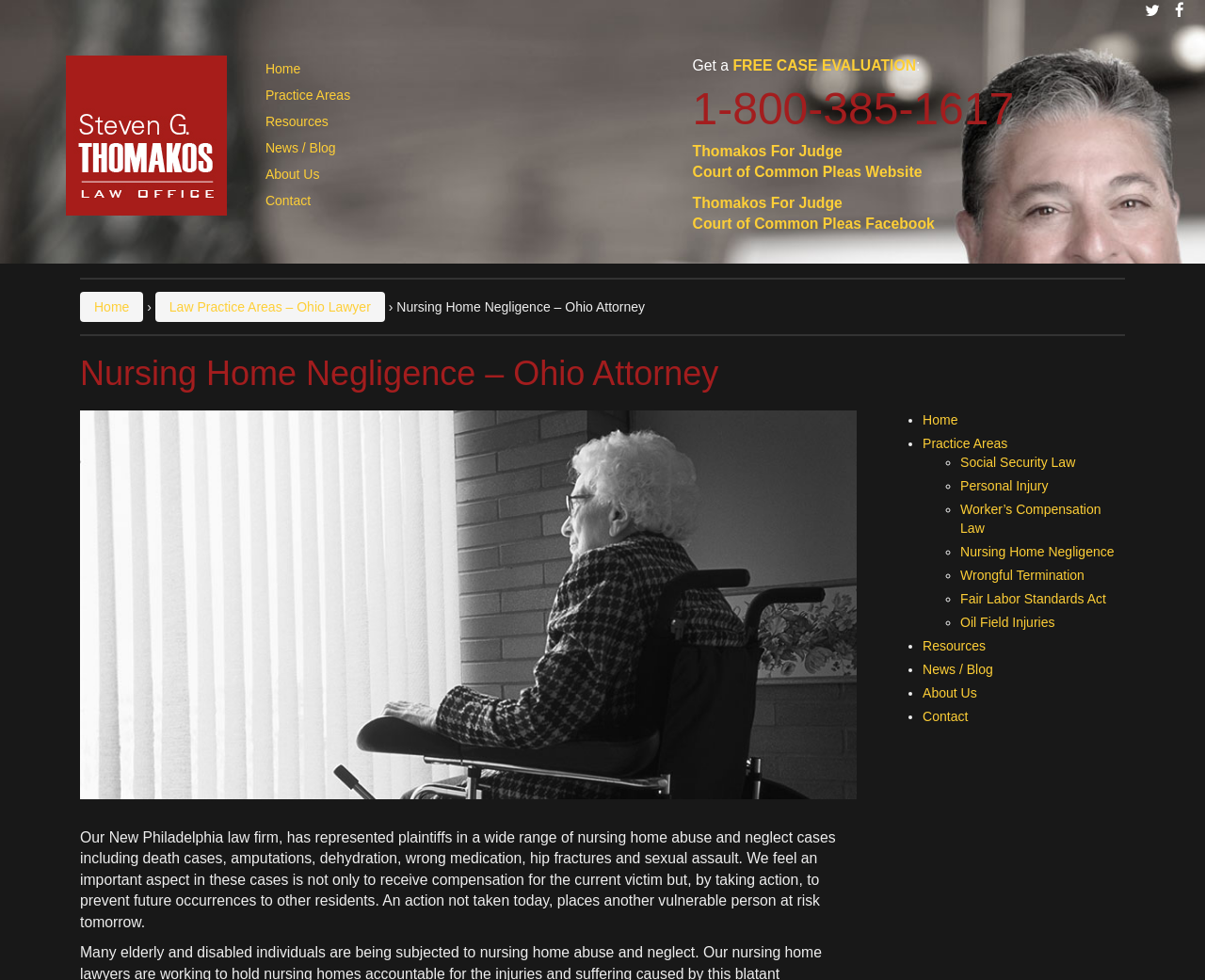What type of cases does the law firm handle?
Provide a concise answer using a single word or phrase based on the image.

Nursing Home Negligence